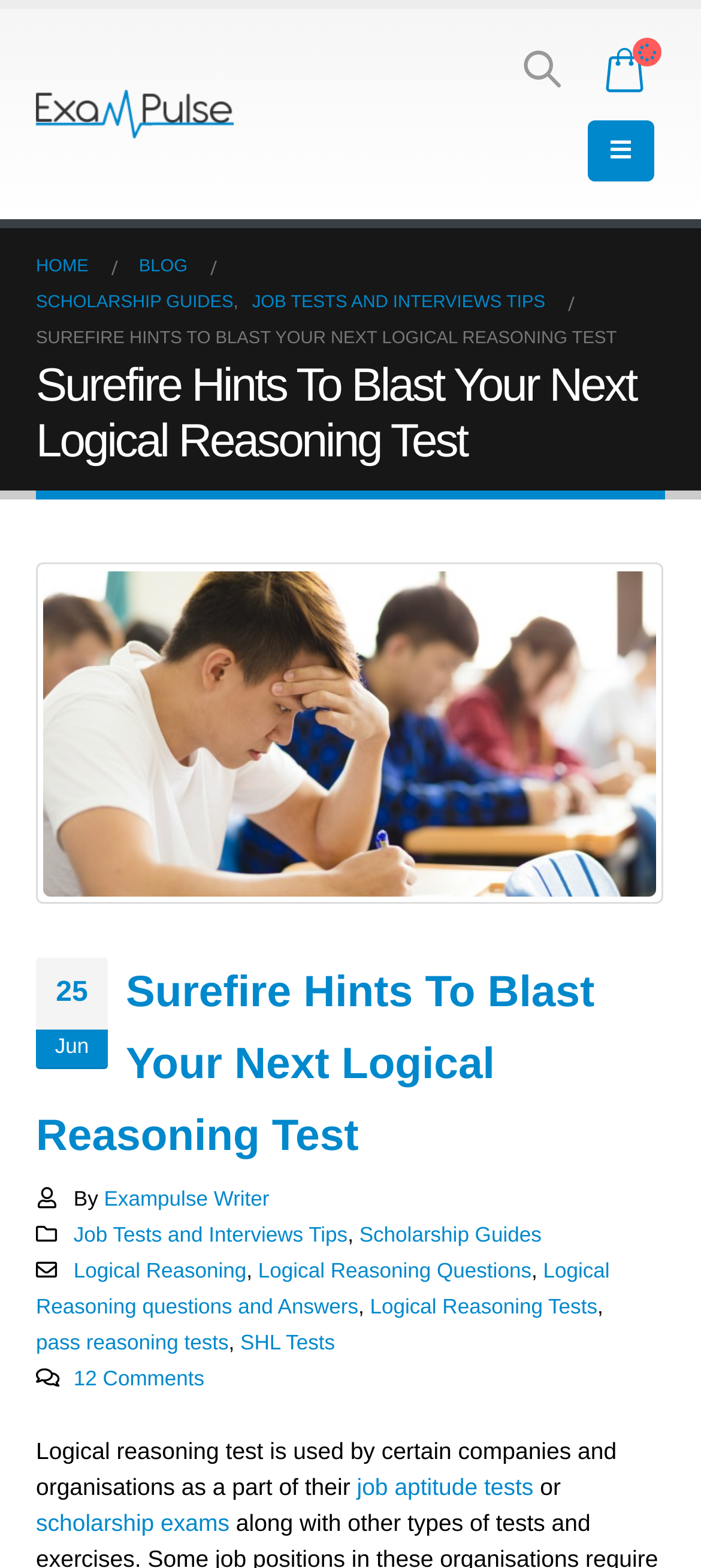Identify the primary heading of the webpage and provide its text.

Surefire Hints To Blast Your Next Logical Reasoning Test